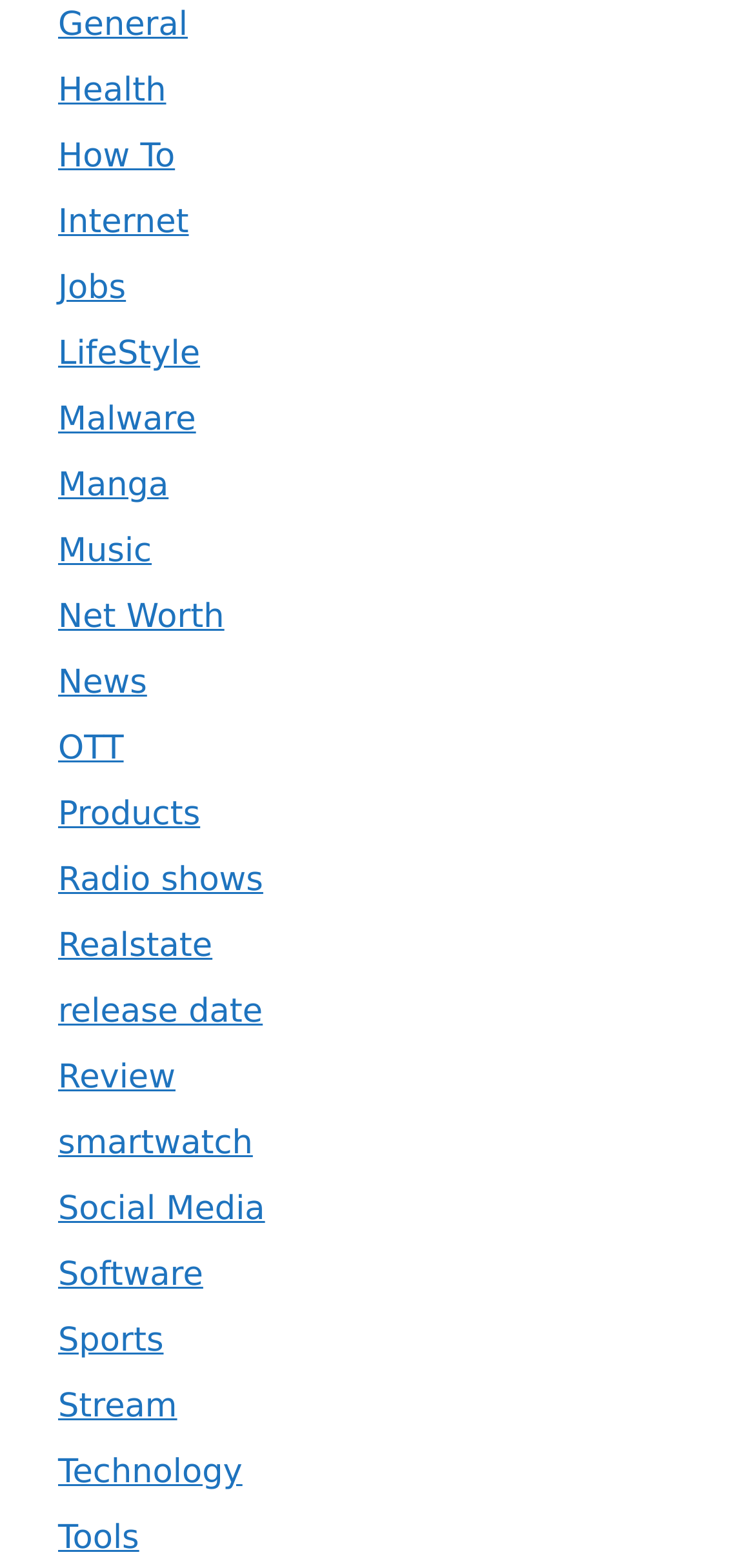For the given element description Software, determine the bounding box coordinates of the UI element. The coordinates should follow the format (top-left x, top-left y, bottom-right x, bottom-right y) and be within the range of 0 to 1.

[0.077, 0.801, 0.269, 0.826]